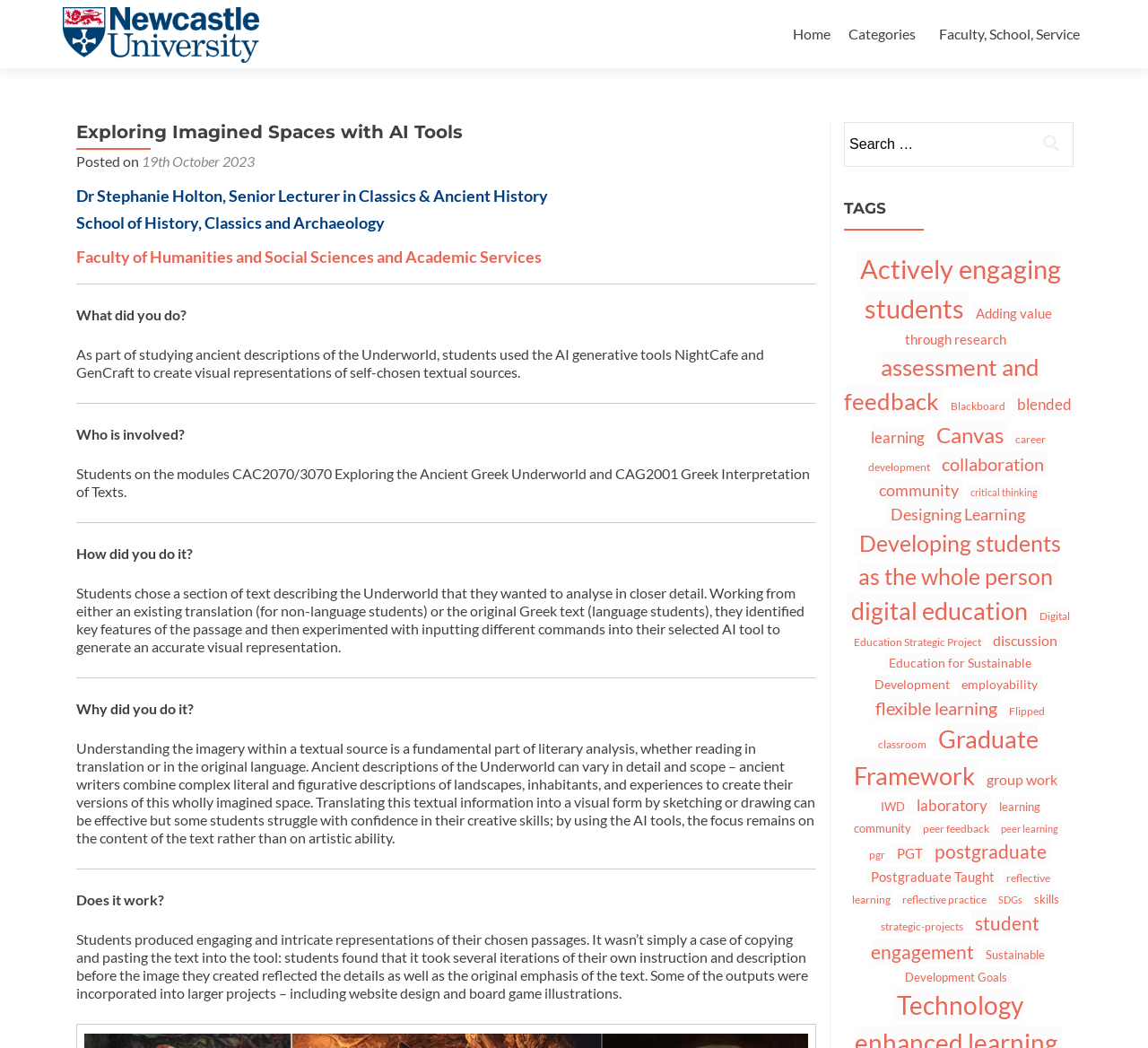Please give a succinct answer using a single word or phrase:
How many items are related to 'Actively engaging students'?

76 items